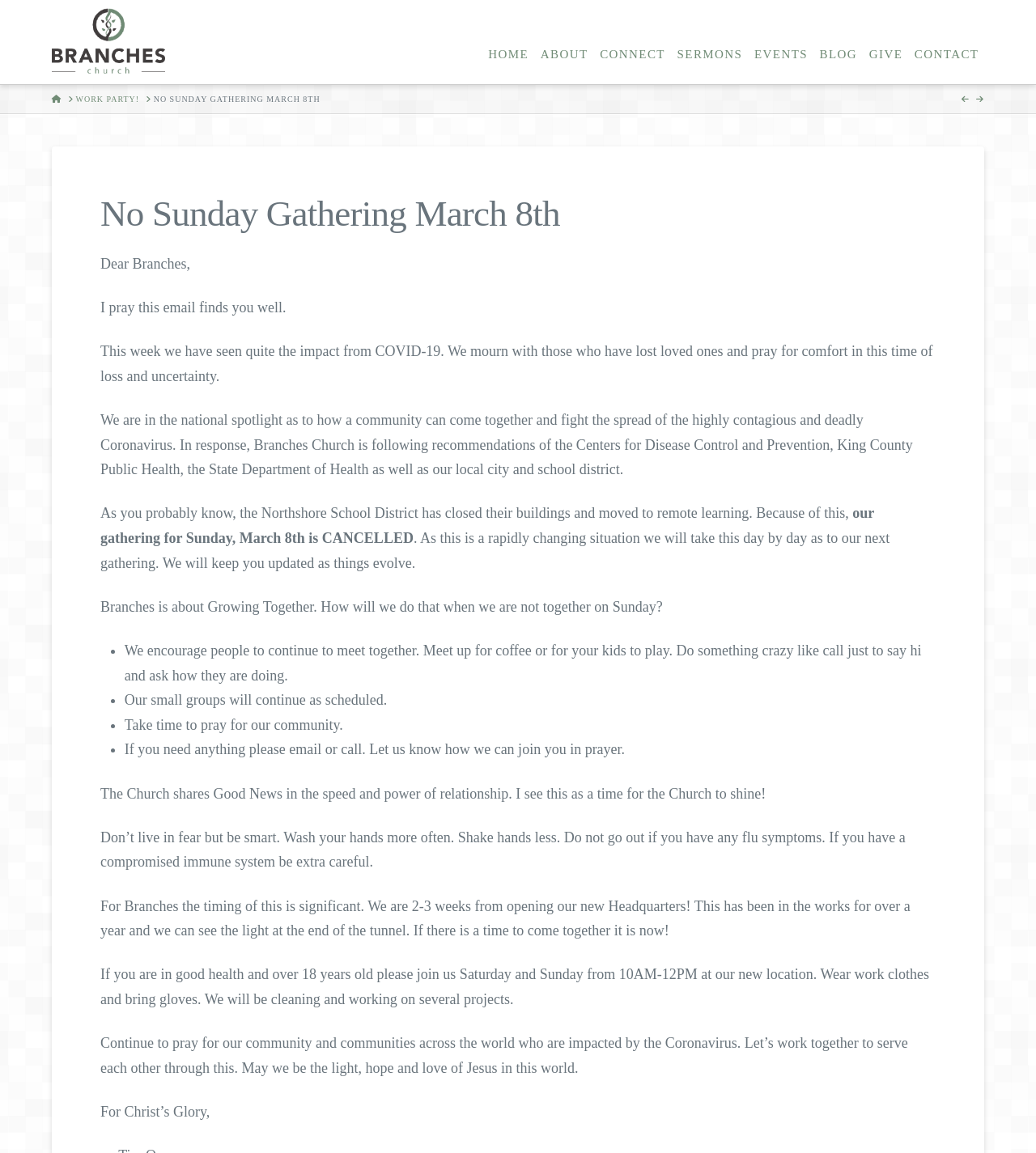Please answer the following question using a single word or phrase: 
What is the reason for canceling the Sunday gathering?

COVID-19